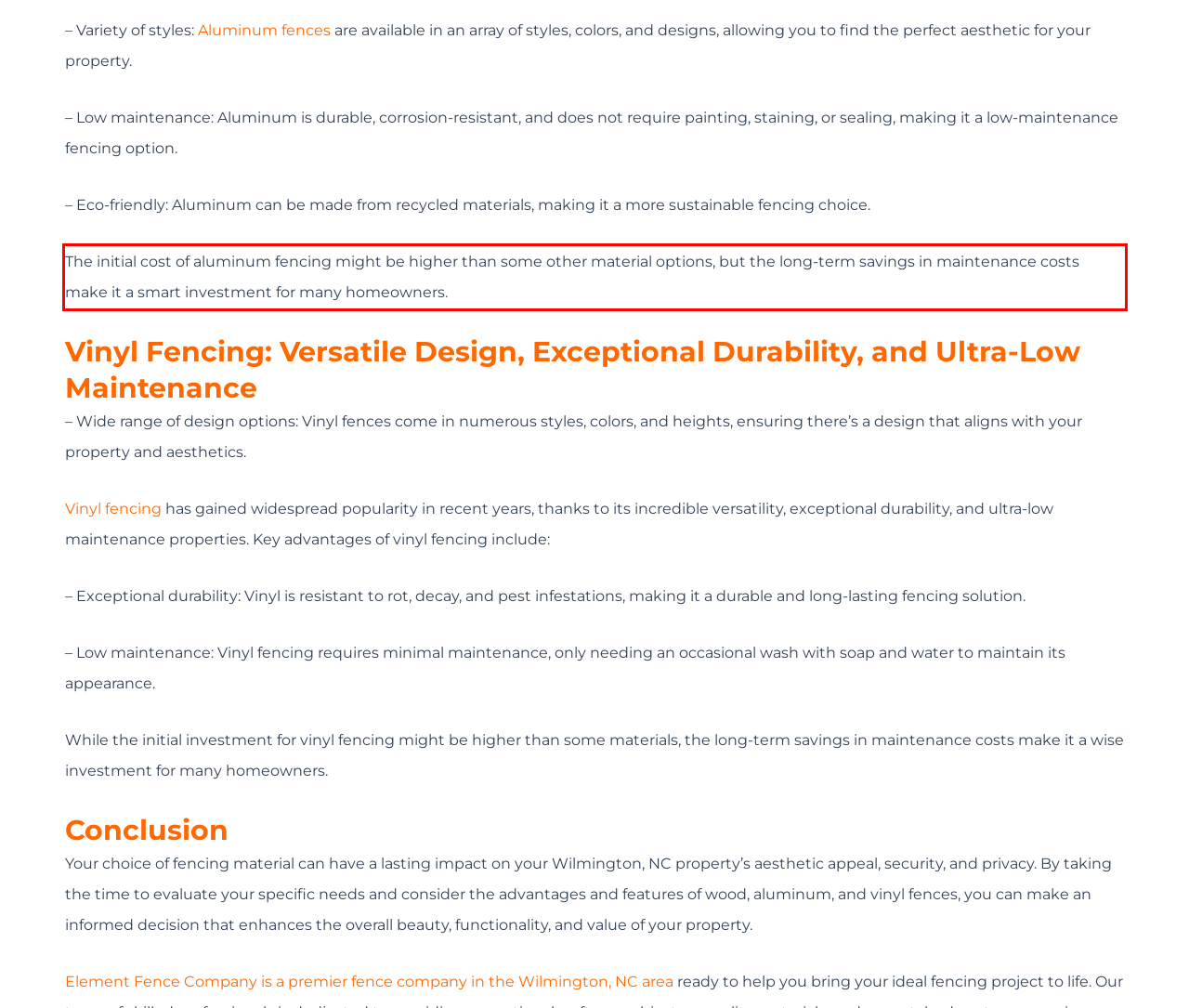Identify the red bounding box in the webpage screenshot and perform OCR to generate the text content enclosed.

The initial cost of aluminum fencing might be higher than some other material options, but the long-term savings in maintenance costs make it a smart investment for many homeowners.